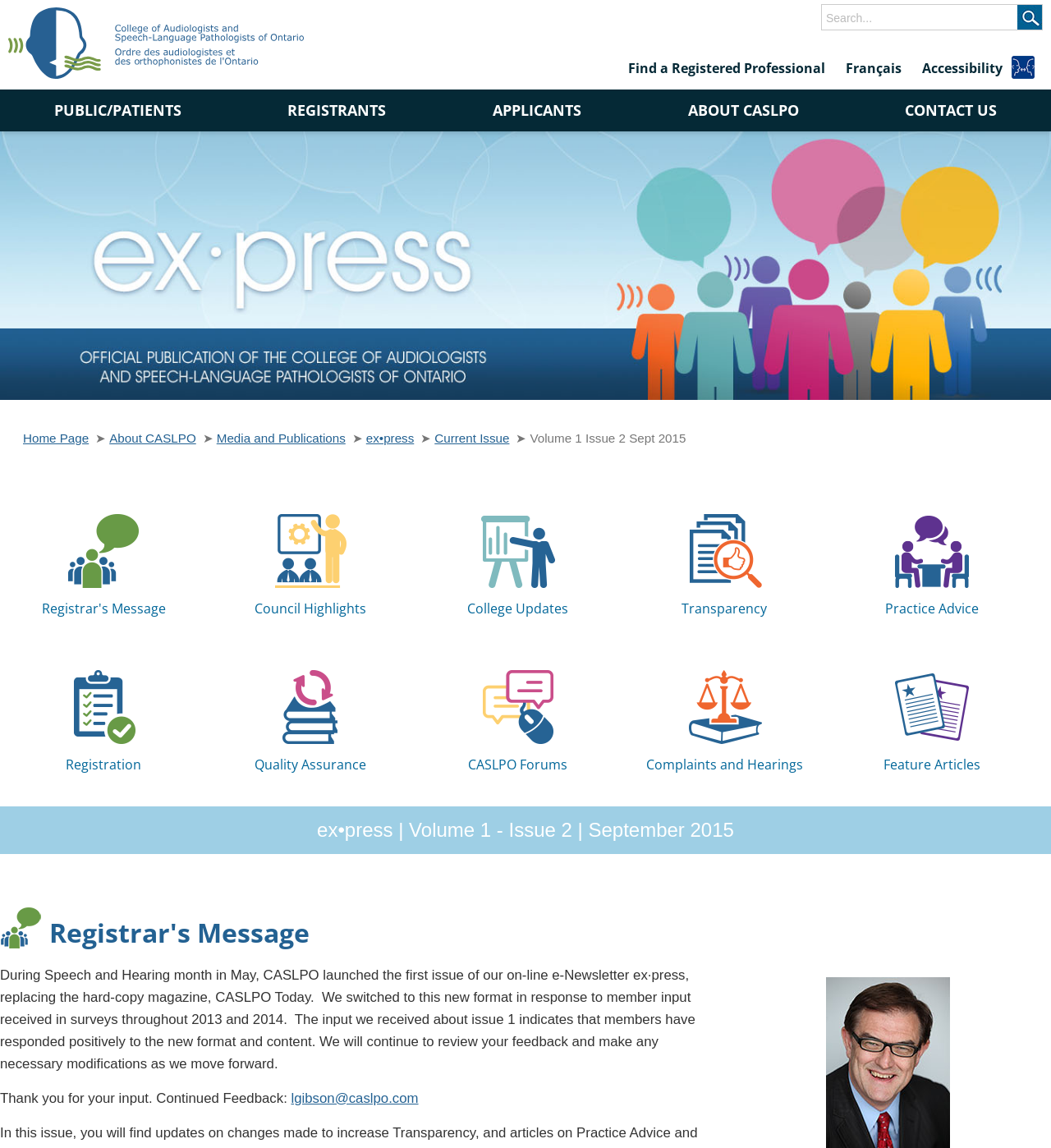What is the language of the 'Français' link? Observe the screenshot and provide a one-word or short phrase answer.

French